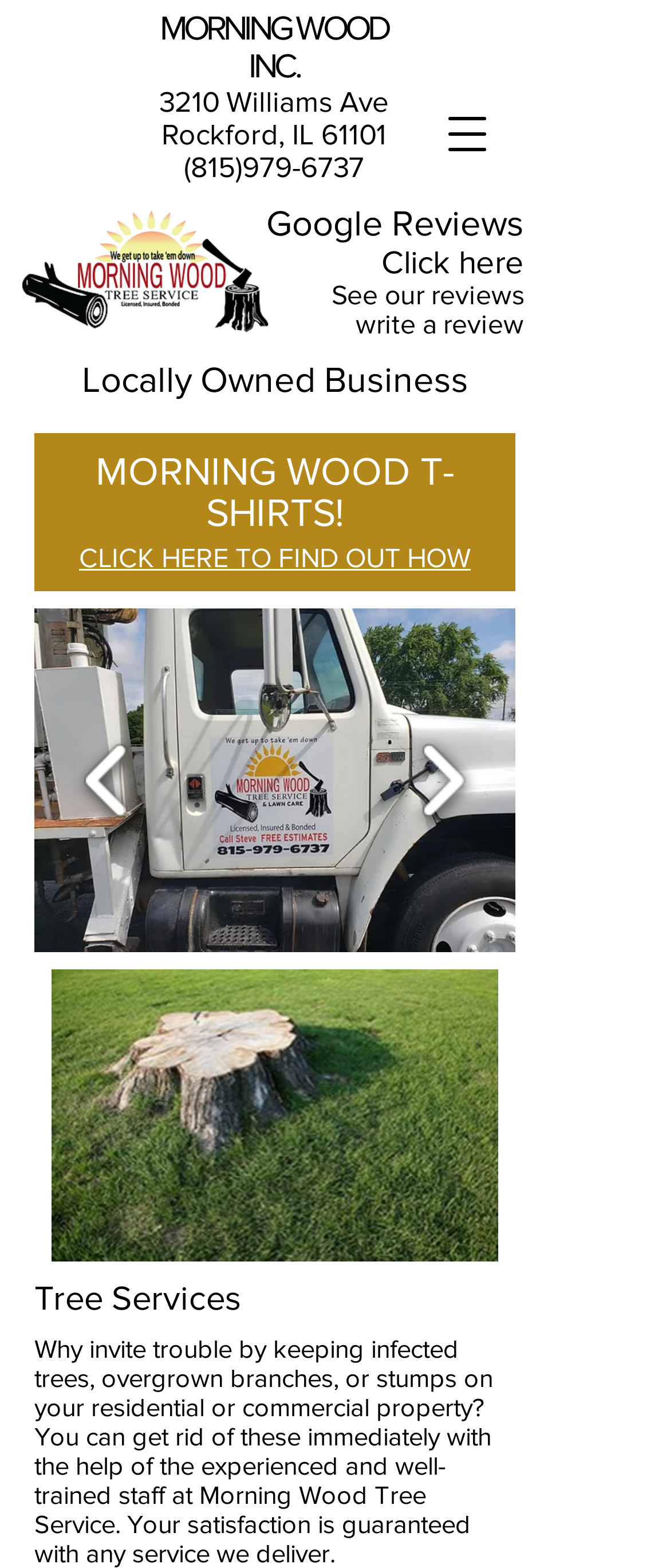What services does Morning Wood Tree Service provide?
Please provide a comprehensive and detailed answer to the question.

I found the services provided by Morning Wood Tree Service by looking at the heading element that contains the text 'Tree Services', and also by understanding the context of the webpage, which mentions lawn care services.